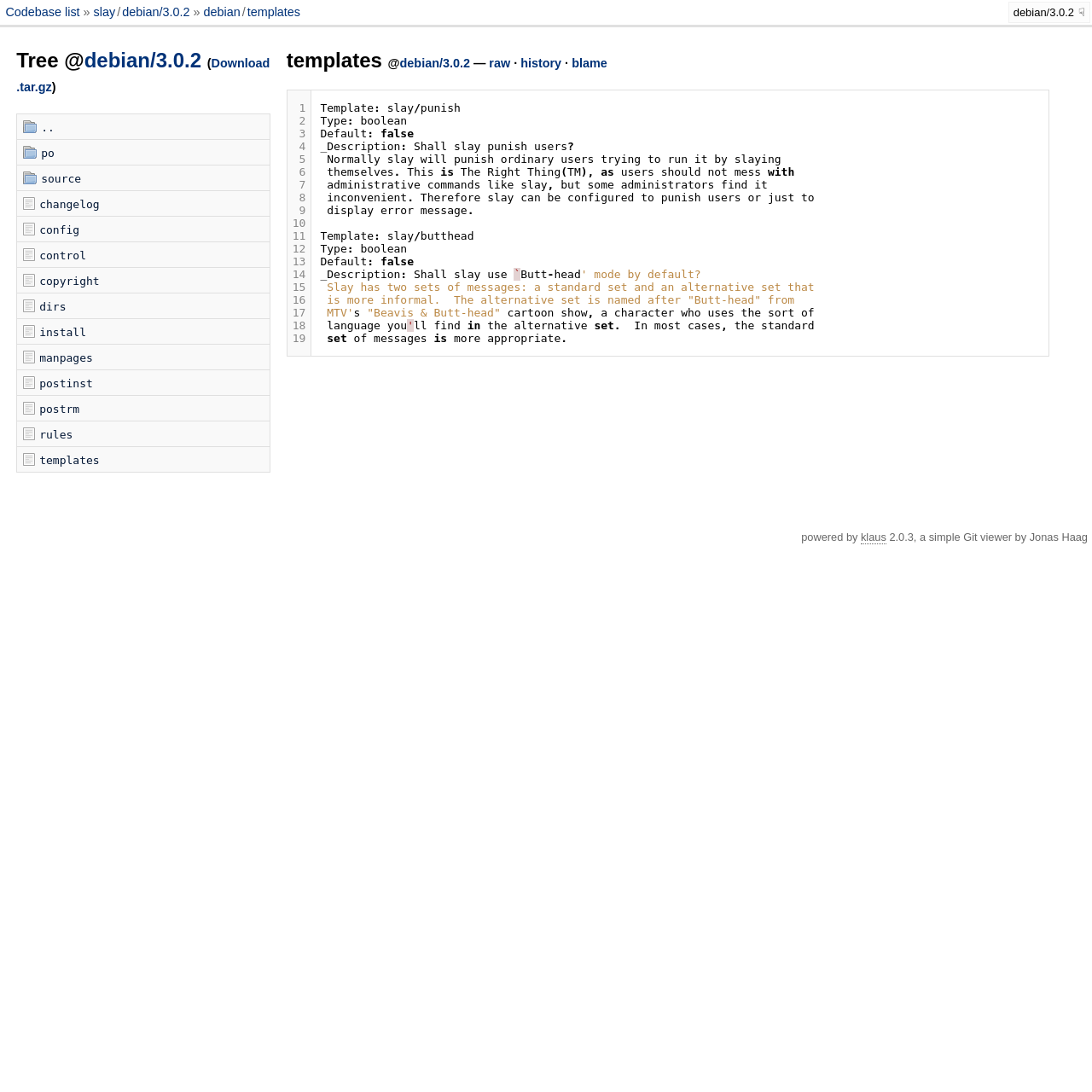Using the information in the image, give a comprehensive answer to the question: 
What is the purpose of the 'slay' command?

The purpose of the 'slay' command can be inferred from the text in the gridcell, which explains that 'slay will punish ordinary users trying to run it by slaying themselves'.